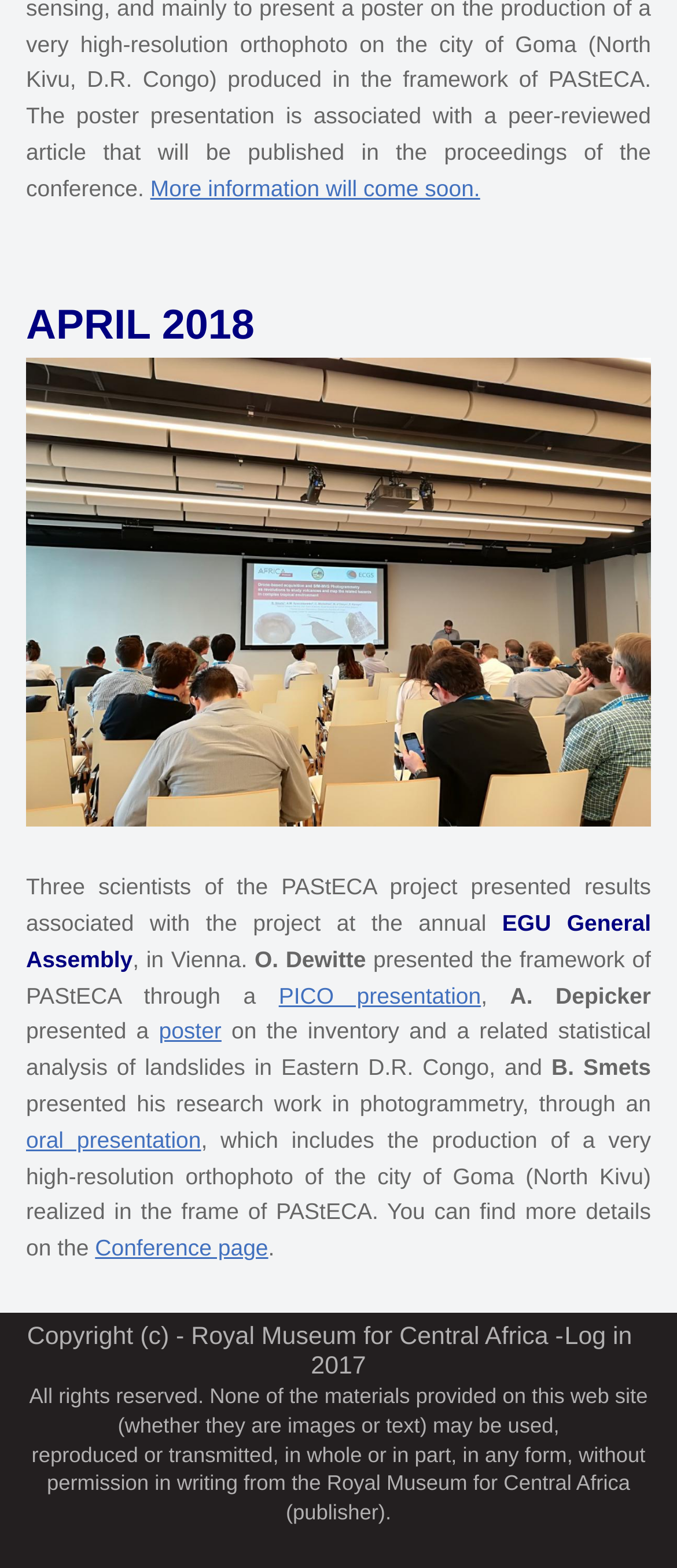Use a single word or phrase to answer the question:
What is the event where three scientists presented their results?

EGU General Assembly